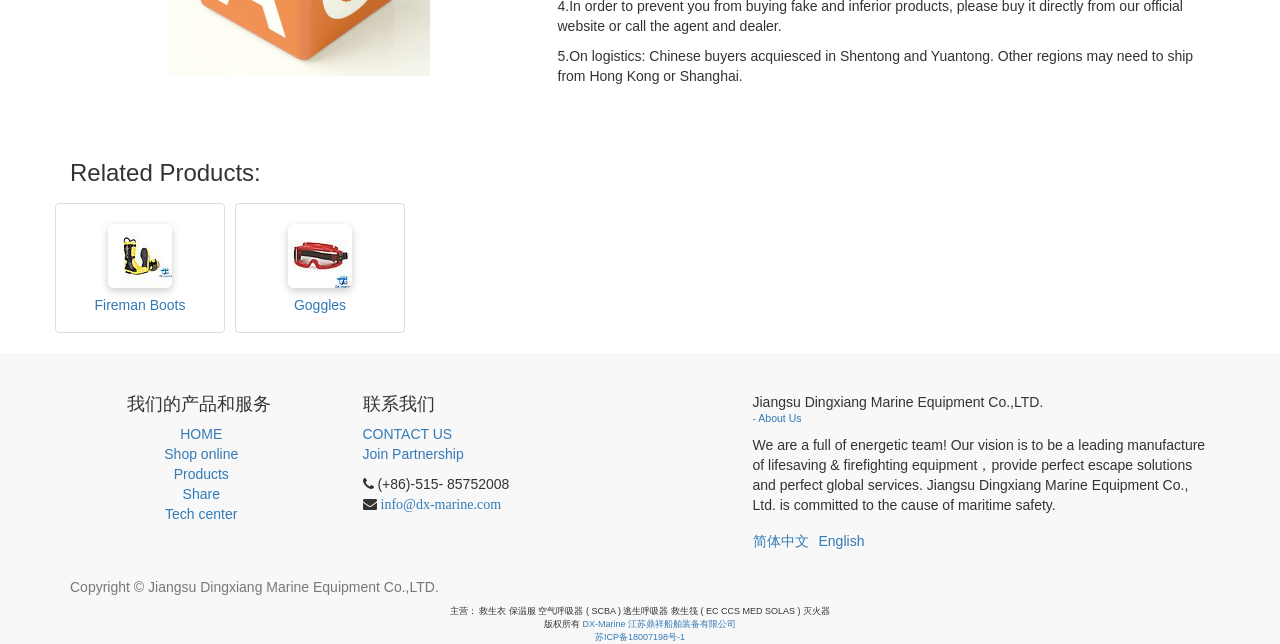Please find the bounding box coordinates of the element's region to be clicked to carry out this instruction: "Contact us".

[0.283, 0.659, 0.488, 0.69]